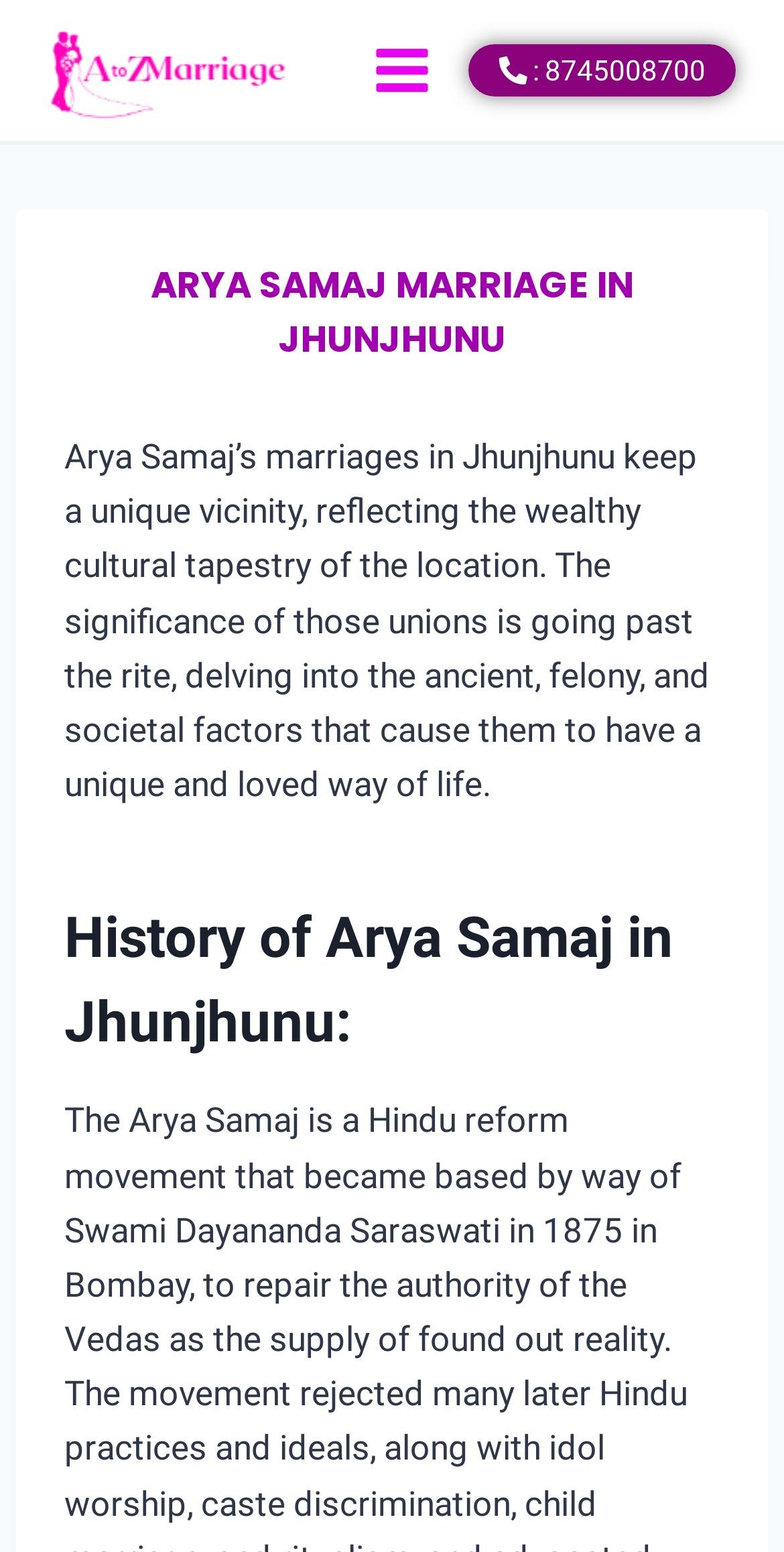Answer the question with a brief word or phrase:
What type of marriage is focused on this webpage?

Arya Samaj Marriage